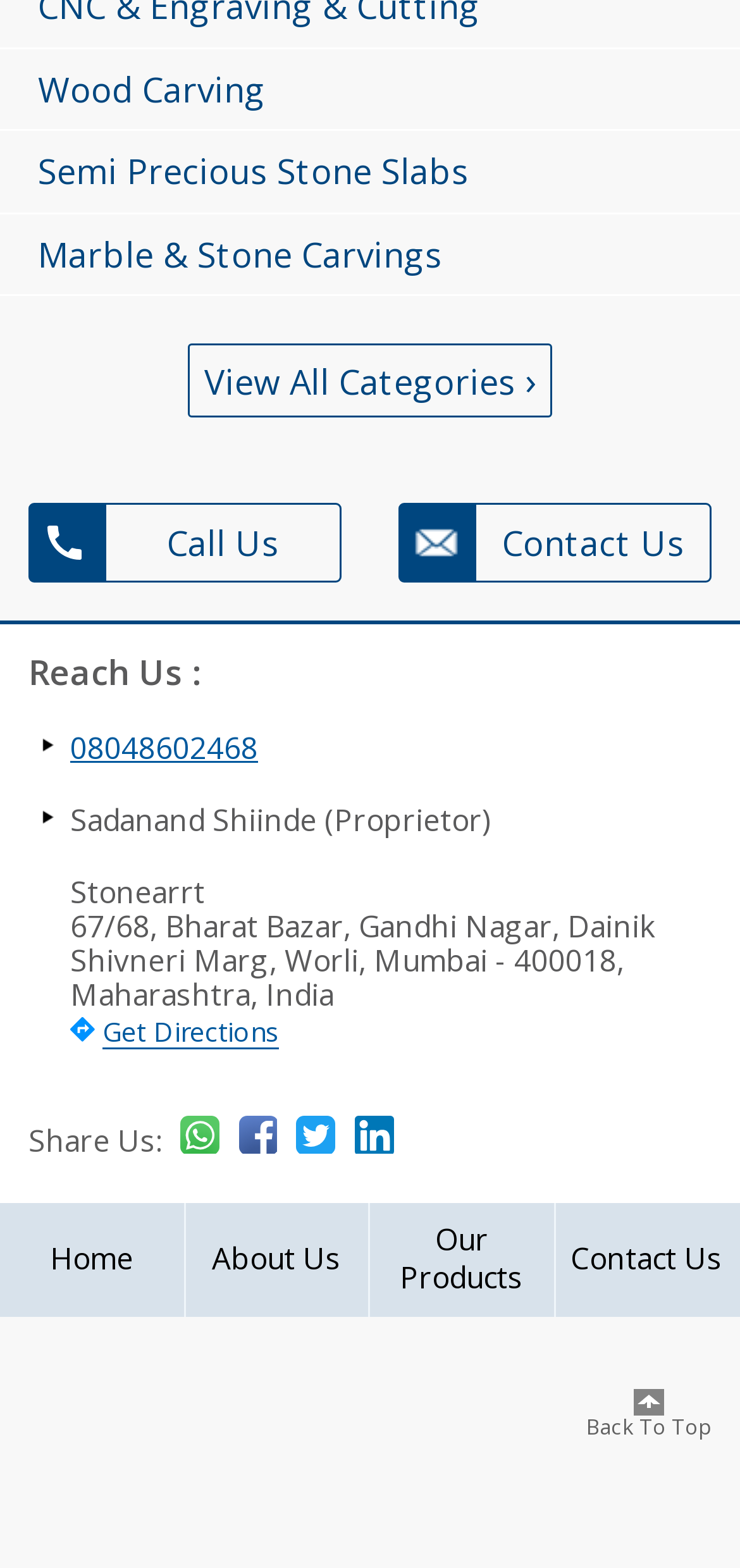Determine the bounding box coordinates of the target area to click to execute the following instruction: "Click the 'Main Menu' button."

None